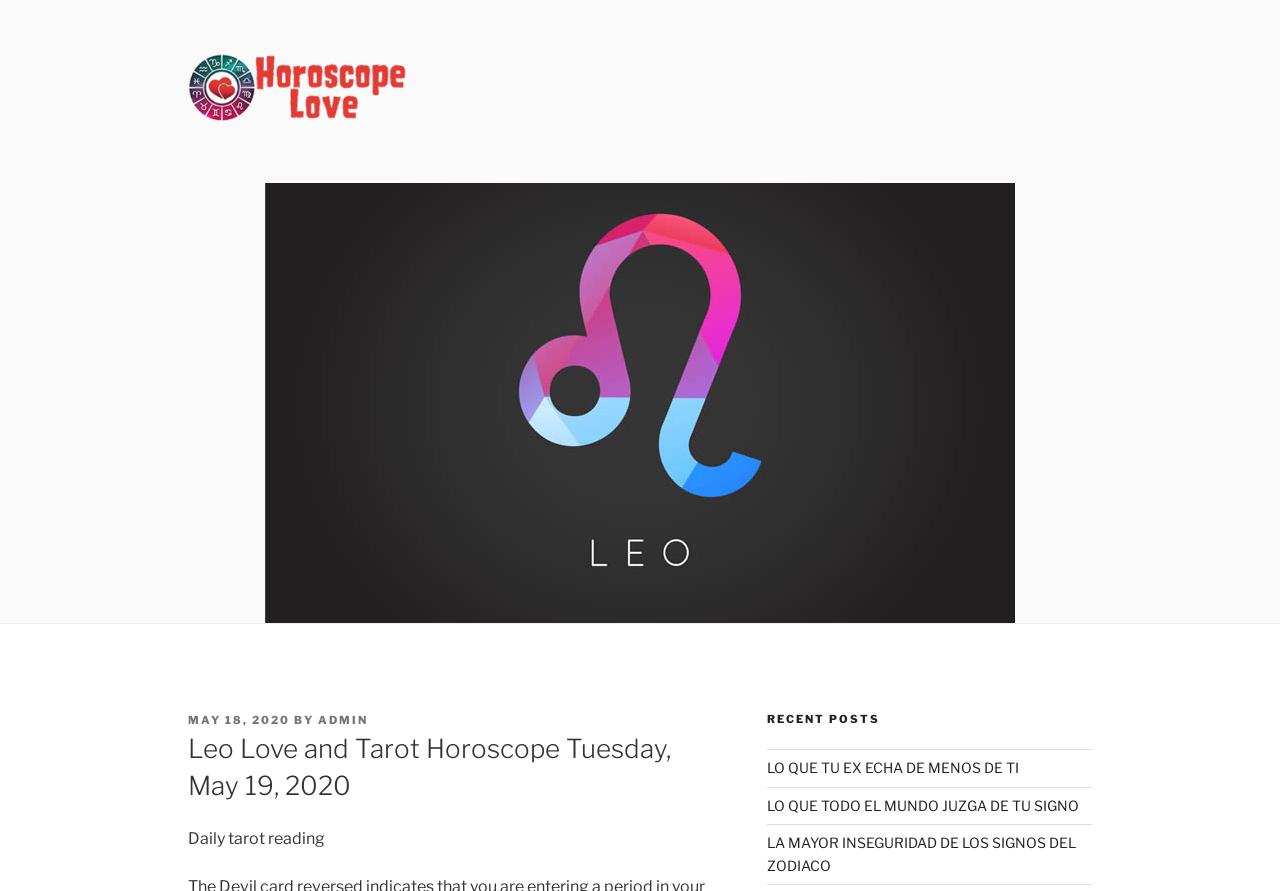What is the title of the daily tarot reading?
Based on the screenshot, provide a one-word or short-phrase response.

Daily tarot reading